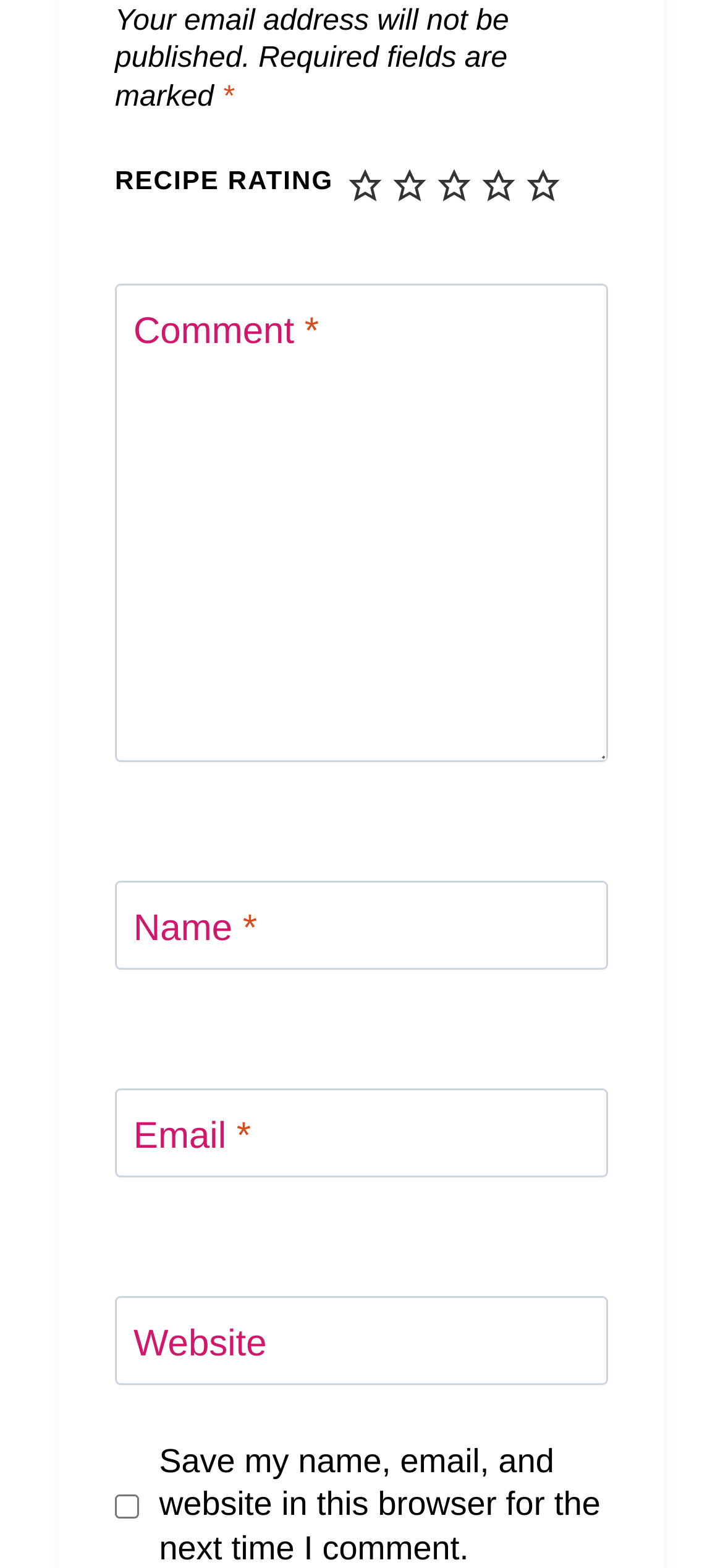How many rating options are available?
Based on the image, give a concise answer in the form of a single word or short phrase.

5